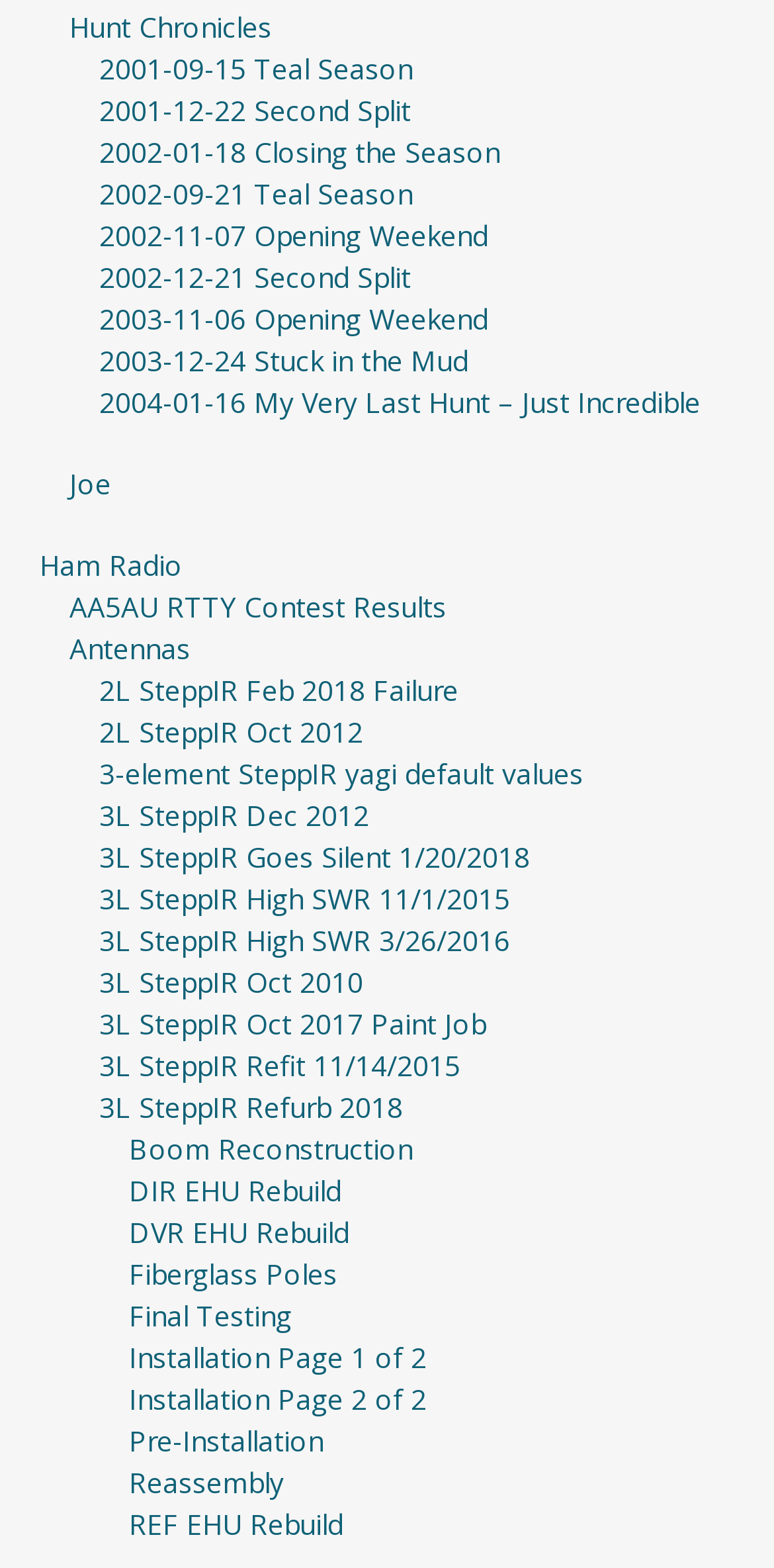What is the first hunt chronicle?
Provide a concise answer using a single word or phrase based on the image.

2001-09-15 Teal Season